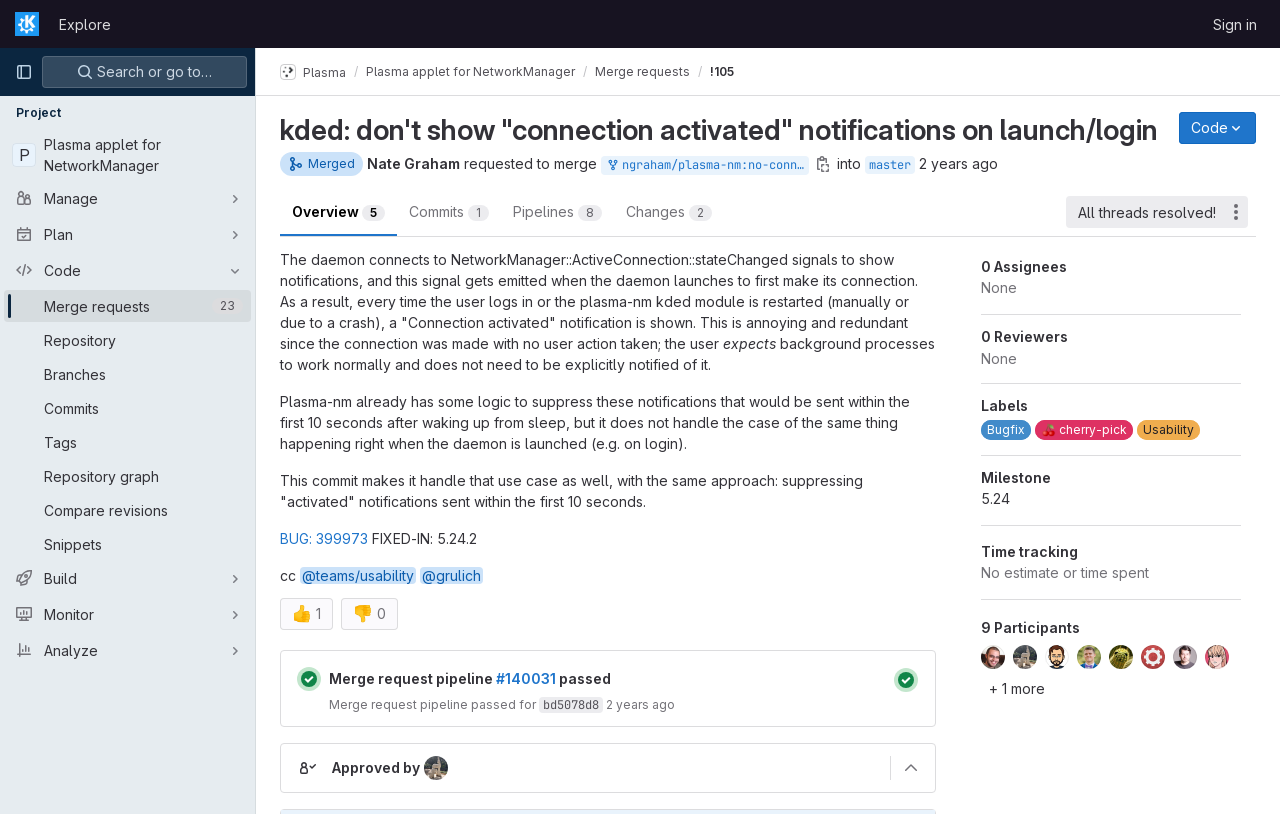Please identify the primary heading of the webpage and give its text content.

kded: don't show "connection activated" notifications on launch/login